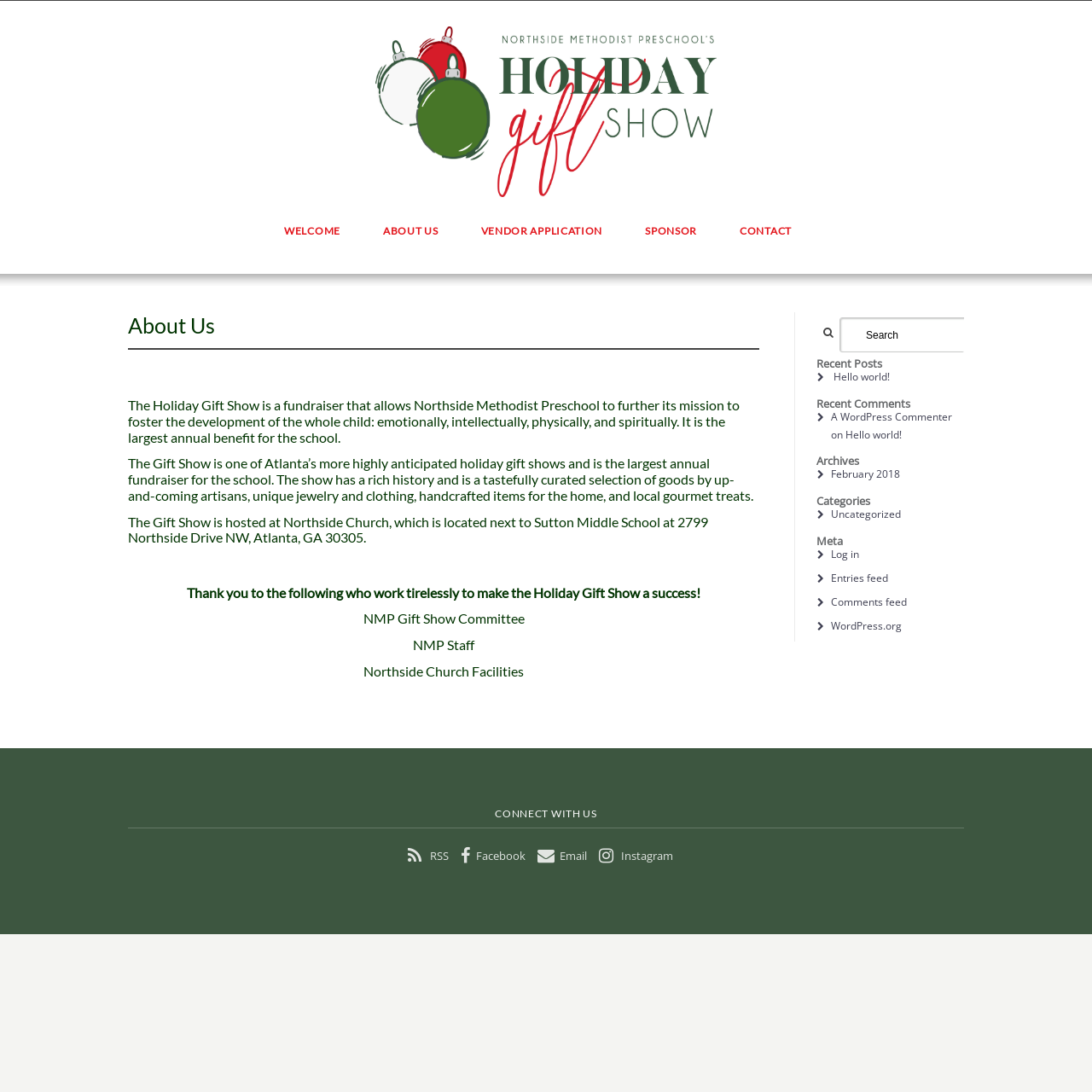What is the purpose of the Holiday Gift Show?
Answer briefly with a single word or phrase based on the image.

To further the mission of Northside Methodist Preschool